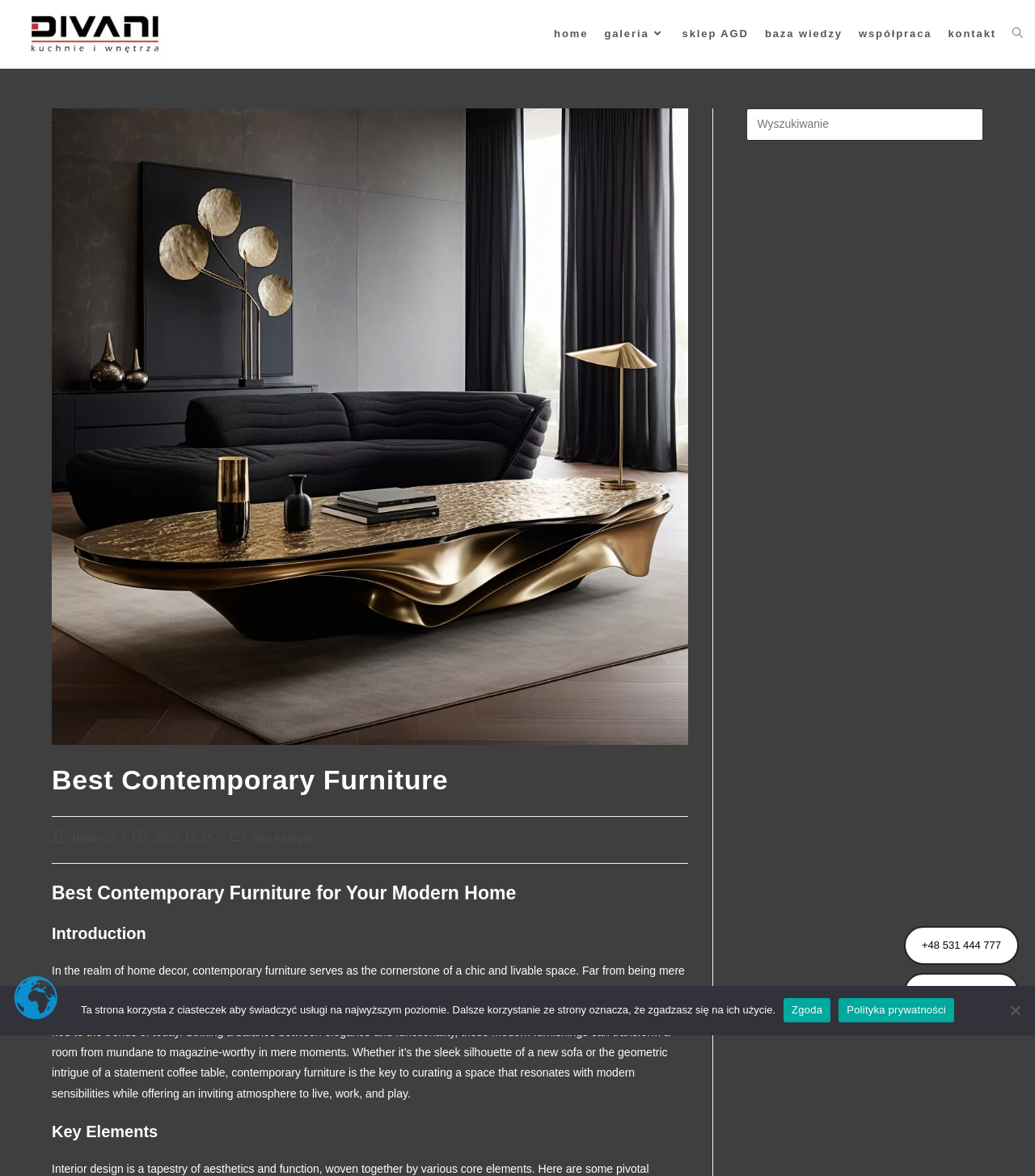Utilize the details in the image to thoroughly answer the following question: What is the name of the website?

The name of the website can be found in the top-left corner of the webpage, where it says 'DIVANI Luksusowe Kuchnie | Nowoczesne Zabudowy | Gaggenau | Miele | Bora'.